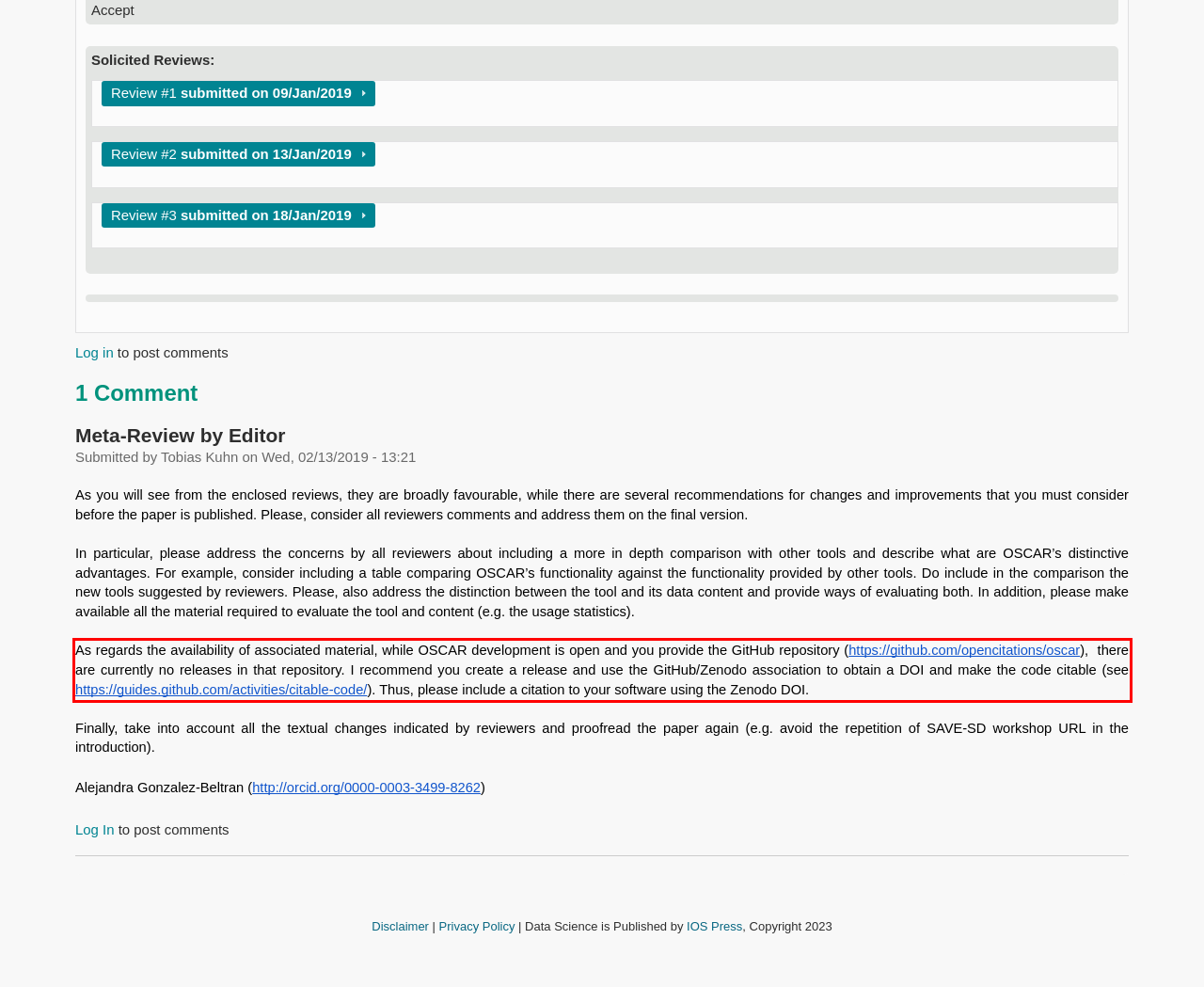Identify the text inside the red bounding box on the provided webpage screenshot by performing OCR.

As regards the availability of associated material, while OSCAR development is open and you provide the GitHub repository (https://github.com/opencitations/oscar), there are currently no releases in that repository. I recommend you create a release and use the GitHub/Zenodo association to obtain a DOI and make the code citable (see https://guides.github.com/activities/citable-code/). Thus, please include a citation to your software using the Zenodo DOI.